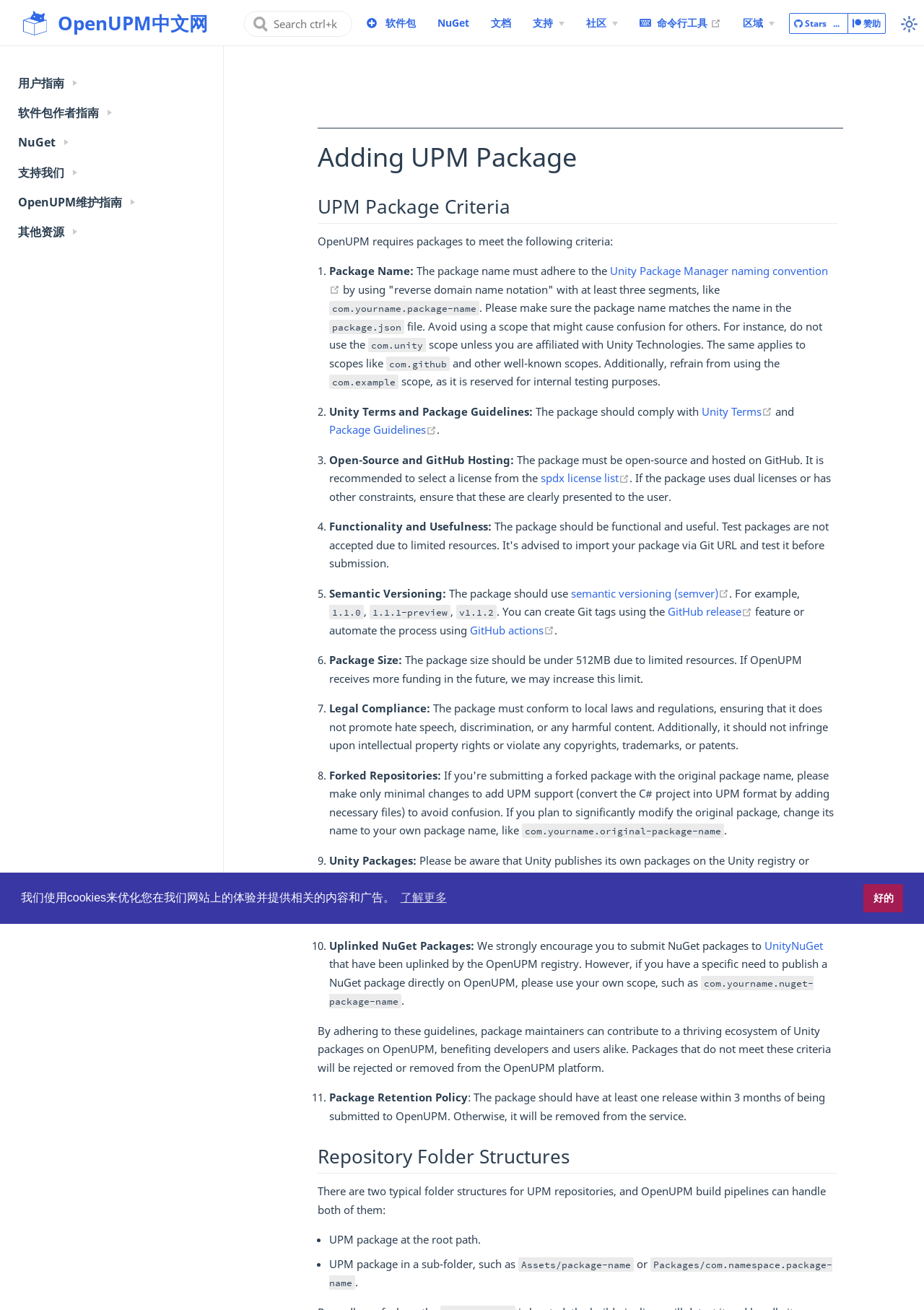Utilize the details in the image to thoroughly answer the following question: Where should UPM packages be hosted?

According to the webpage, UPM packages must be open-source and hosted on GitHub, which is a popular platform for hosting open-source software projects.